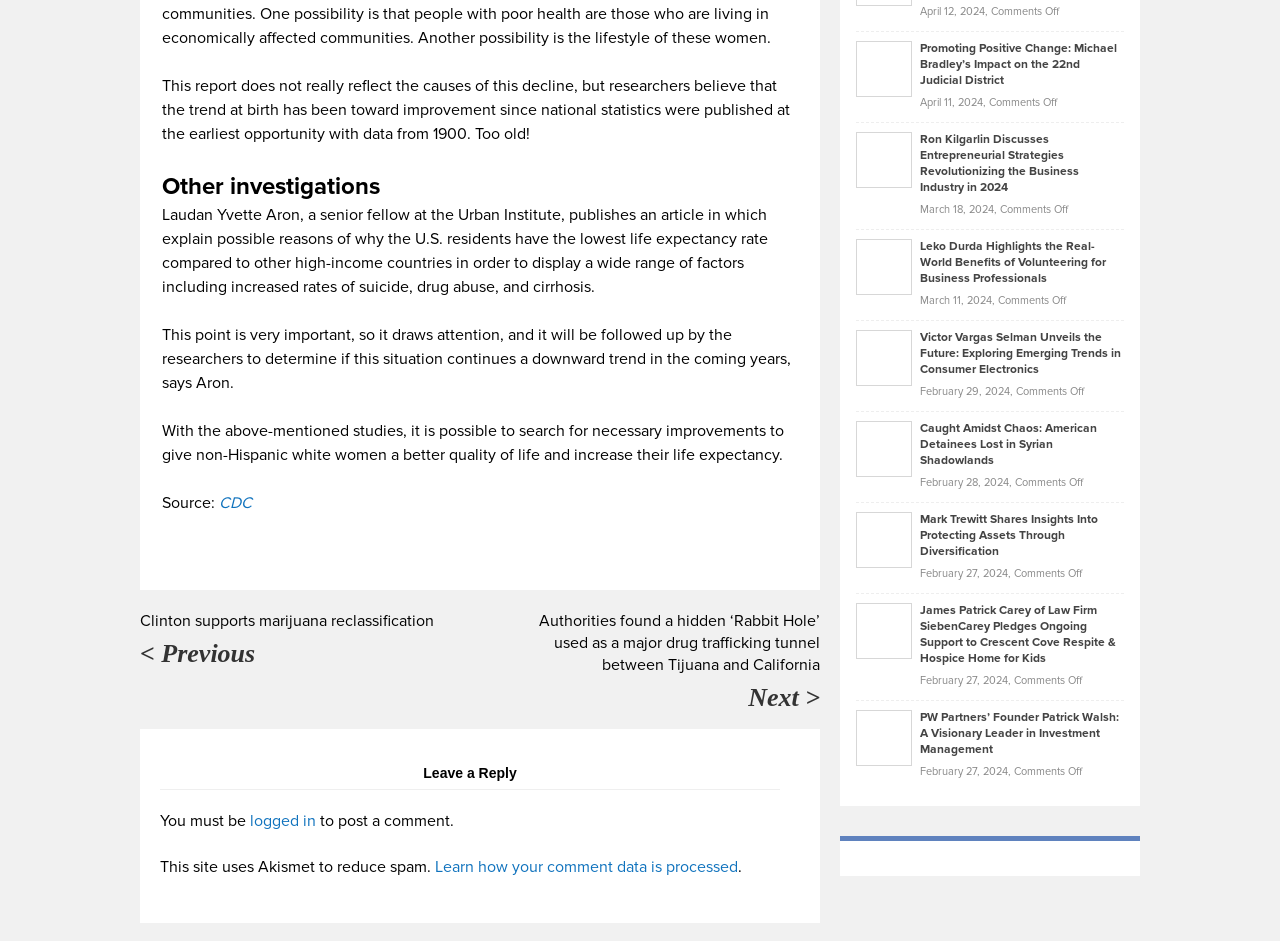How many articles are on this webpage?
Please use the image to provide an in-depth answer to the question.

I counted the number of headings and links on the webpage, and there are multiple articles listed, each with a heading, date, and link.